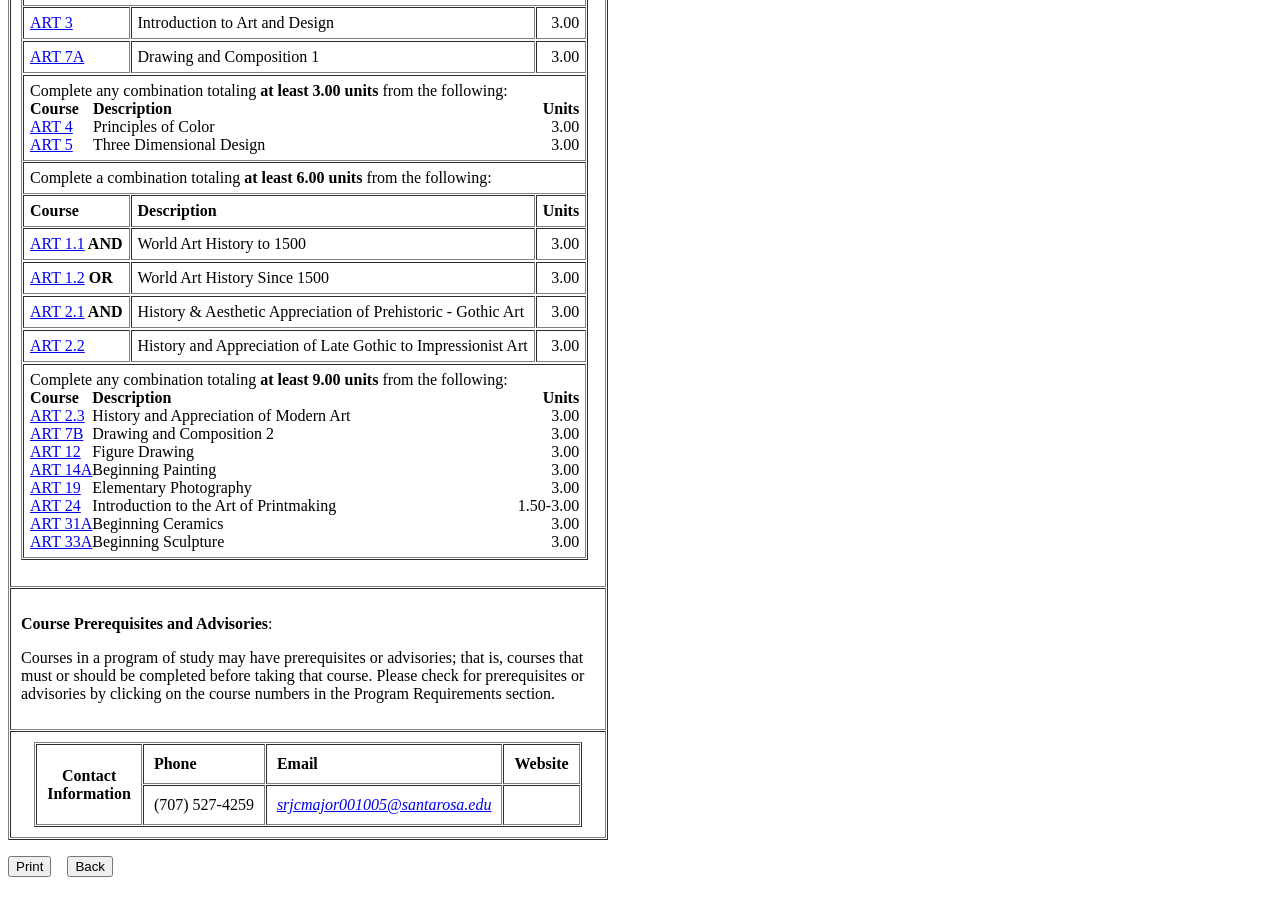Give the bounding box coordinates for this UI element: "srjcmajor001005@santarosa.edu". The coordinates should be four float numbers between 0 and 1, arranged as [left, top, right, bottom].

[0.216, 0.883, 0.384, 0.902]